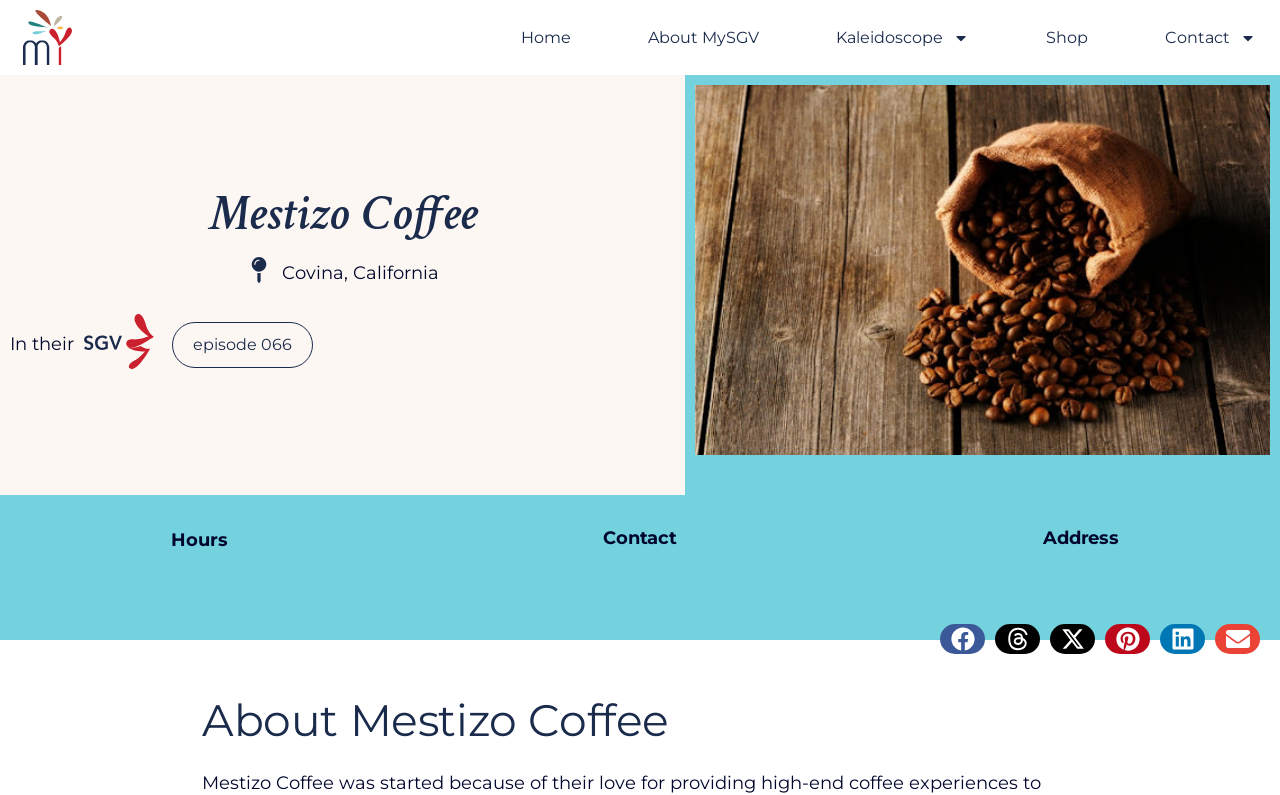Find the bounding box coordinates for the UI element whose description is: "Contact". The coordinates should be four float numbers between 0 and 1, in the format [left, top, right, bottom].

[0.899, 0.028, 0.992, 0.067]